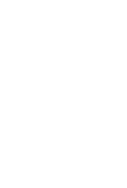Offer a detailed narrative of the scene shown in the image.

This image, titled "Vluchtelingensituatie infographic," presents a visual representation of data related to the refugee situation stemming from Ukraine. It is part of an article discussing the challenges faced by Ukrainians in light of ongoing conflicts and military actions. The infographic likely highlights key statistics, trends, and geographical aspects relevant to the refugee crisis, reflecting the broader narrative where millions have fled due to the Russian invasion. Accompanying text in the article emphasizes the urgency of the situation, illustrating the impact of warfare on civilians and the international response to the increasing number of refugees.